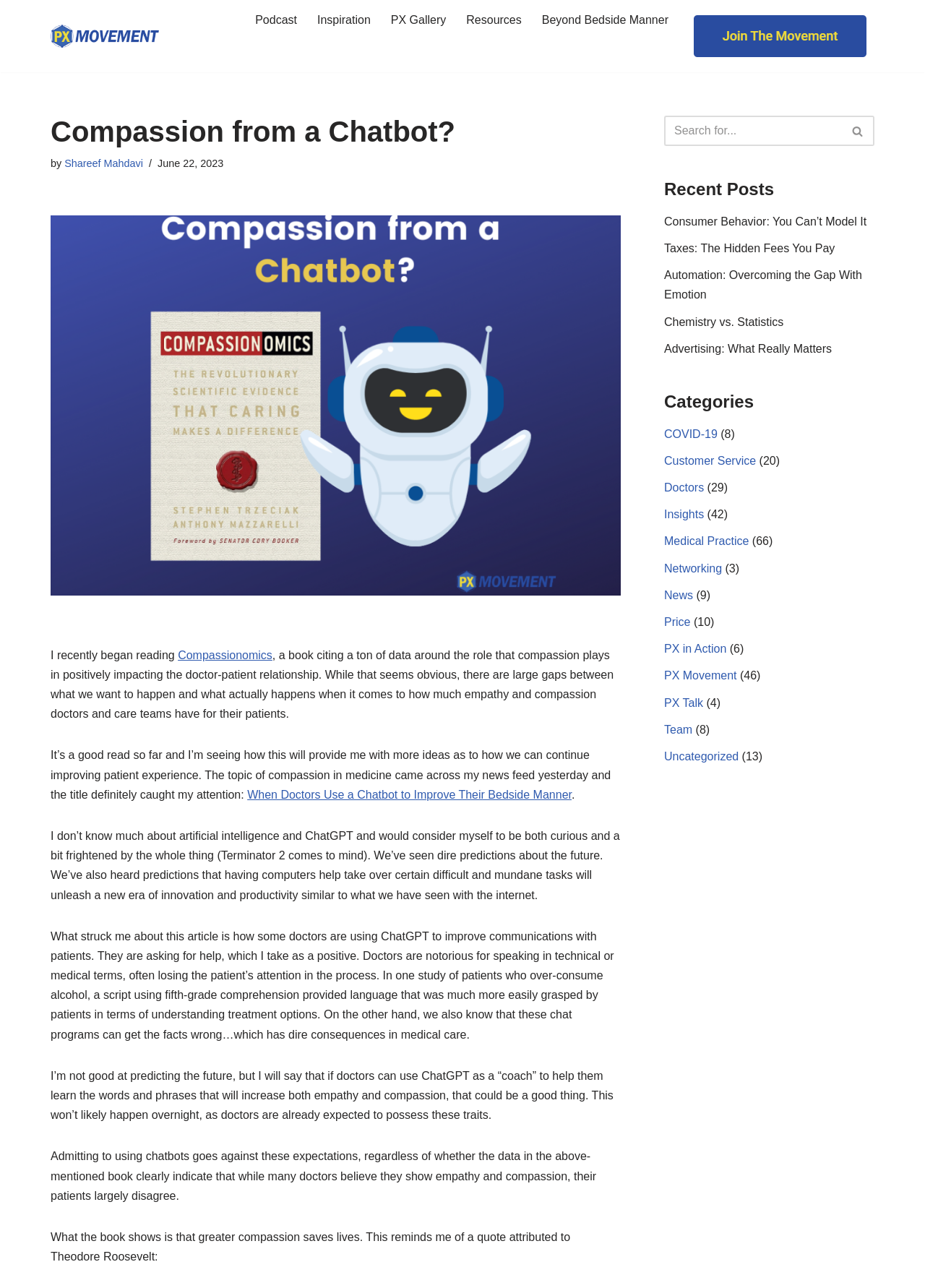Could you find the bounding box coordinates of the clickable area to complete this instruction: "Read the 'Compassion from a Chatbot?' article"?

[0.055, 0.09, 0.671, 0.114]